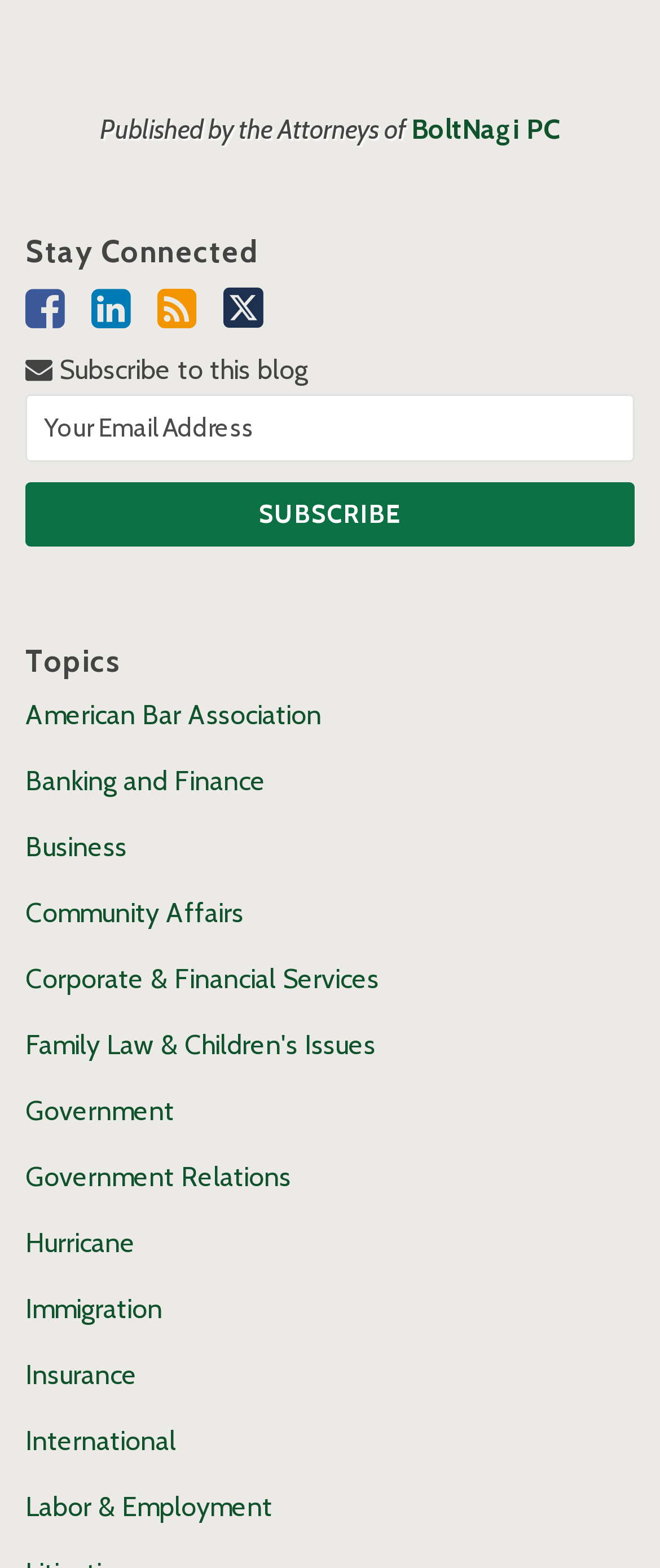Is the 'Subscribe to this blog' textbox required?
Please provide a single word or phrase in response based on the screenshot.

Yes